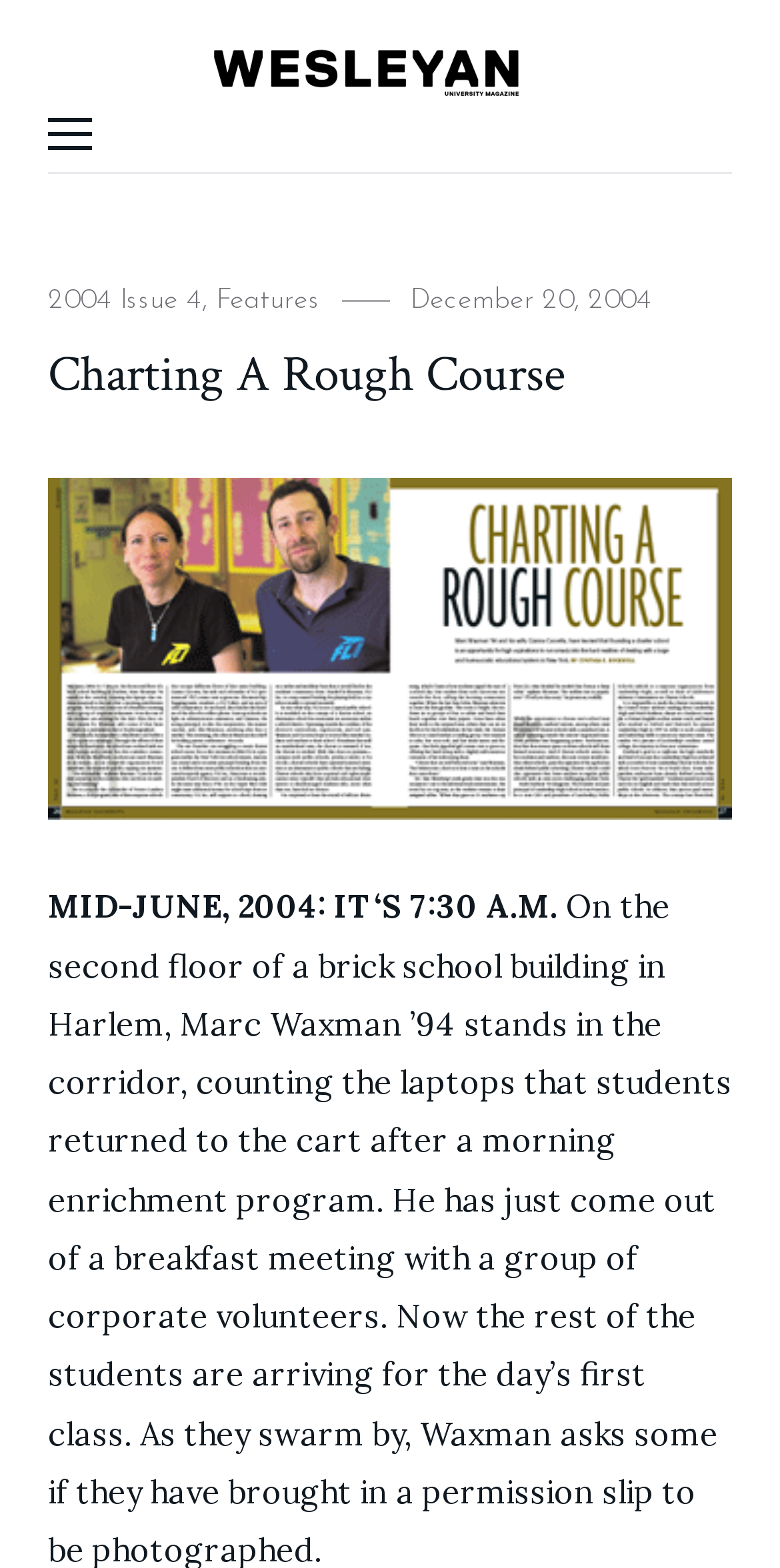Based on the description "parent_node: WESLEYAN UNIVERSITY MAGAZINE", find the bounding box of the specified UI element.

[0.265, 0.025, 0.673, 0.066]